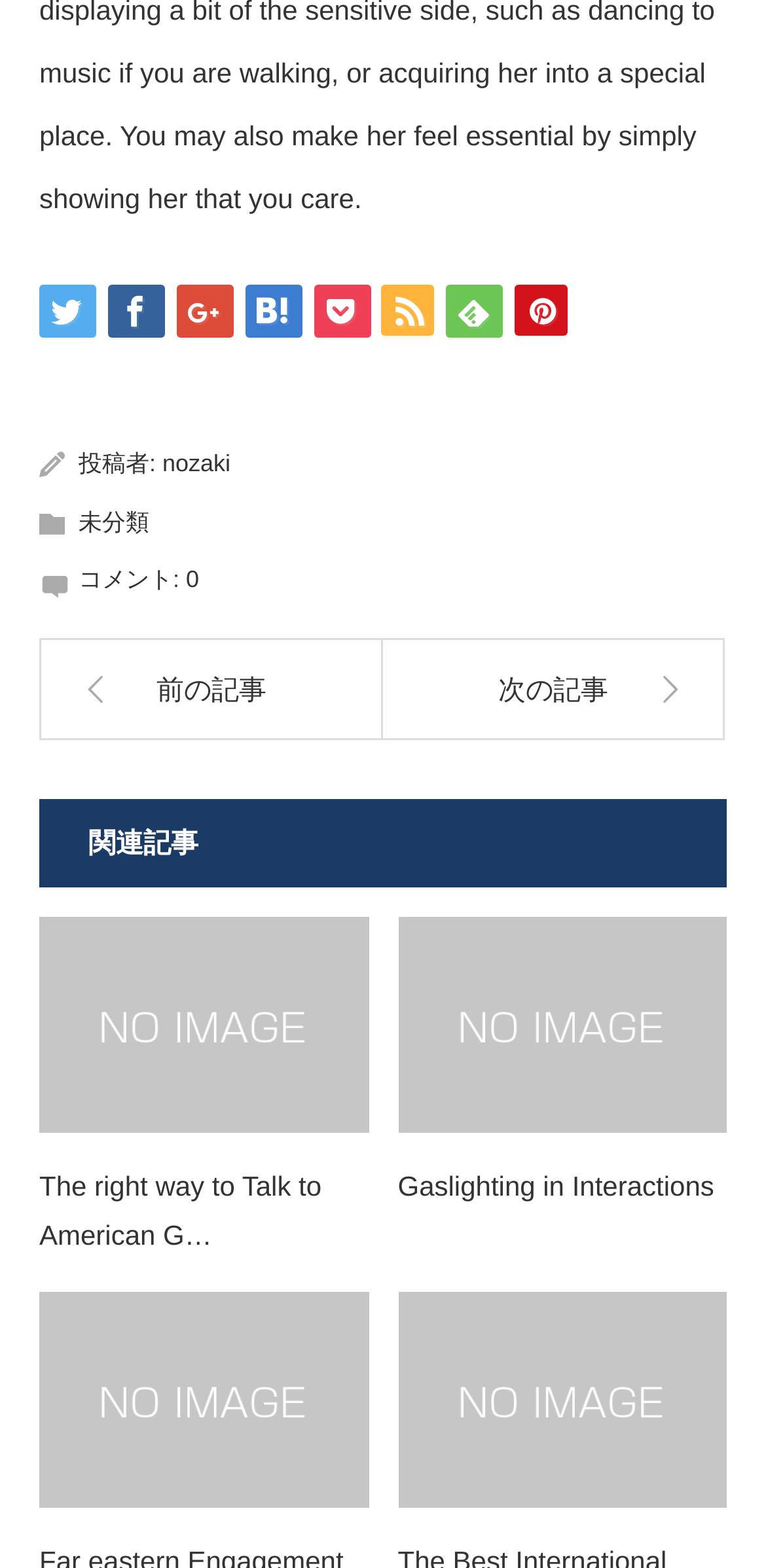Indicate the bounding box coordinates of the element that needs to be clicked to satisfy the following instruction: "go to previous article". The coordinates should be four float numbers between 0 and 1, i.e., [left, top, right, bottom].

[0.051, 0.407, 0.5, 0.472]